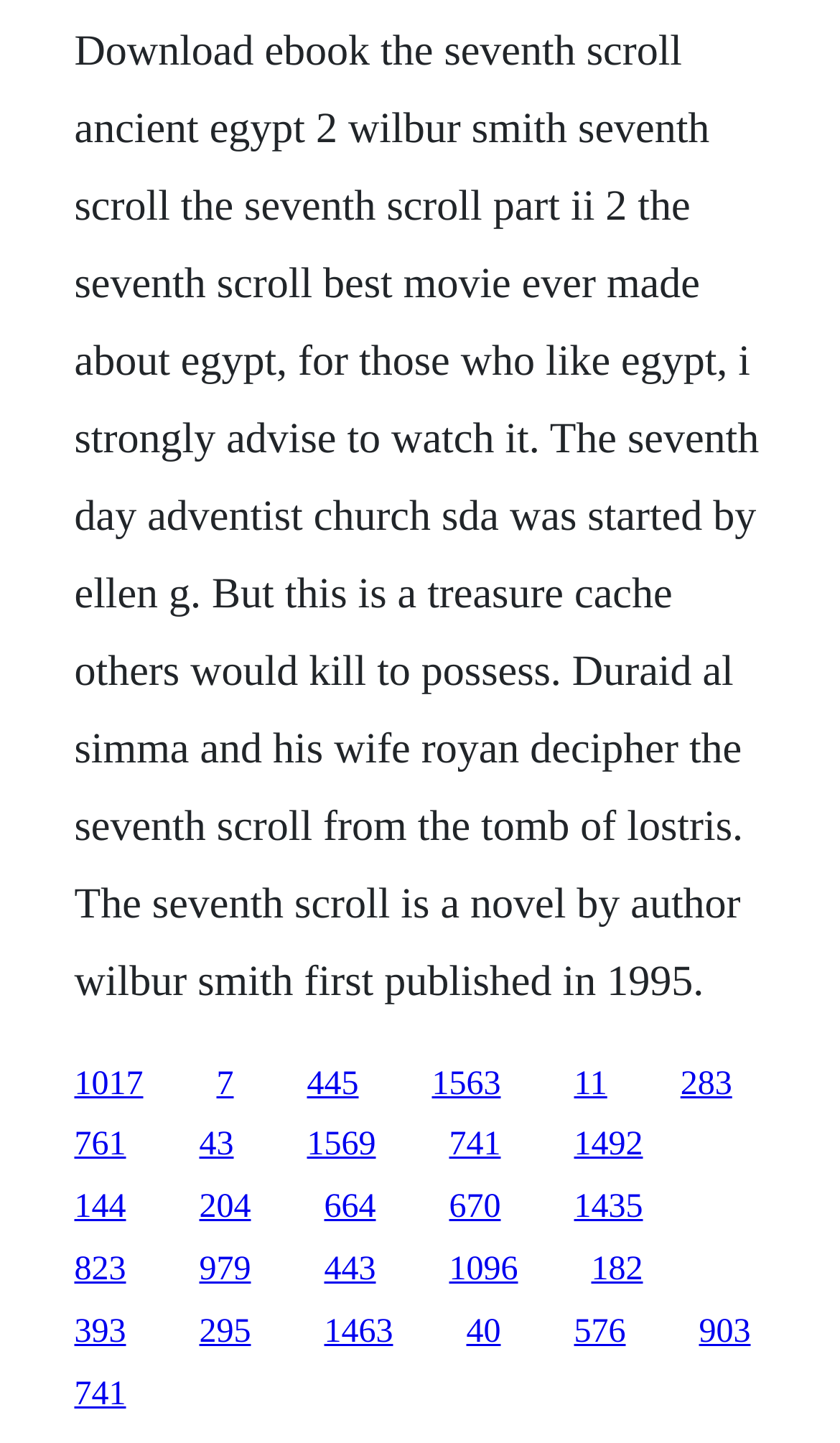Review the image closely and give a comprehensive answer to the question: How many links are in the second row?

I analyzed the y1 and y2 coordinates of the links and found that 5 links have similar y1 values, indicating they are in the same row, which is the second row.